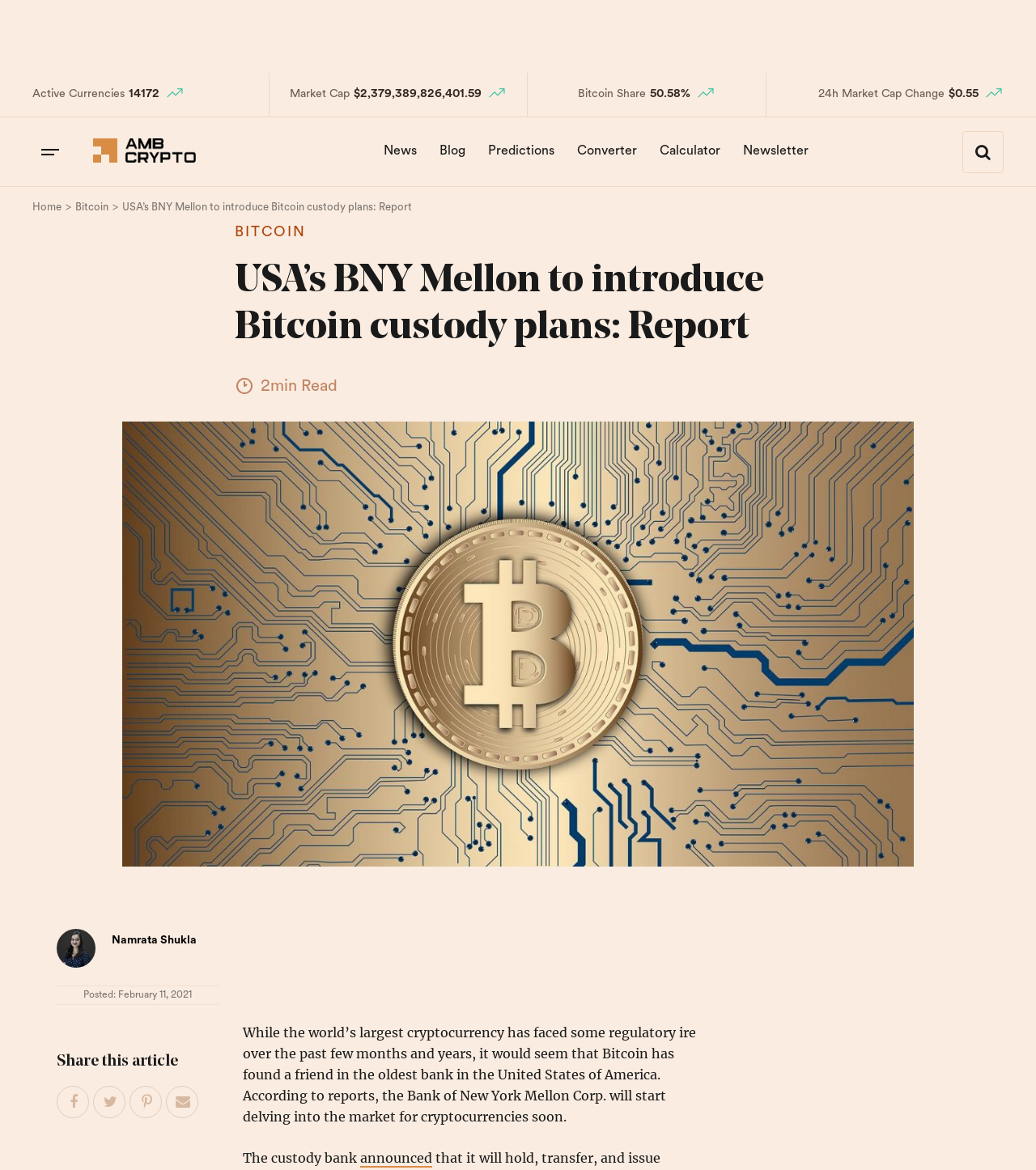Carefully examine the image and provide an in-depth answer to the question: When was the article published?

I found the answer by looking at the 'Posted:' section on the webpage, which displays the publication date of the article as 'February 11, 2021'.